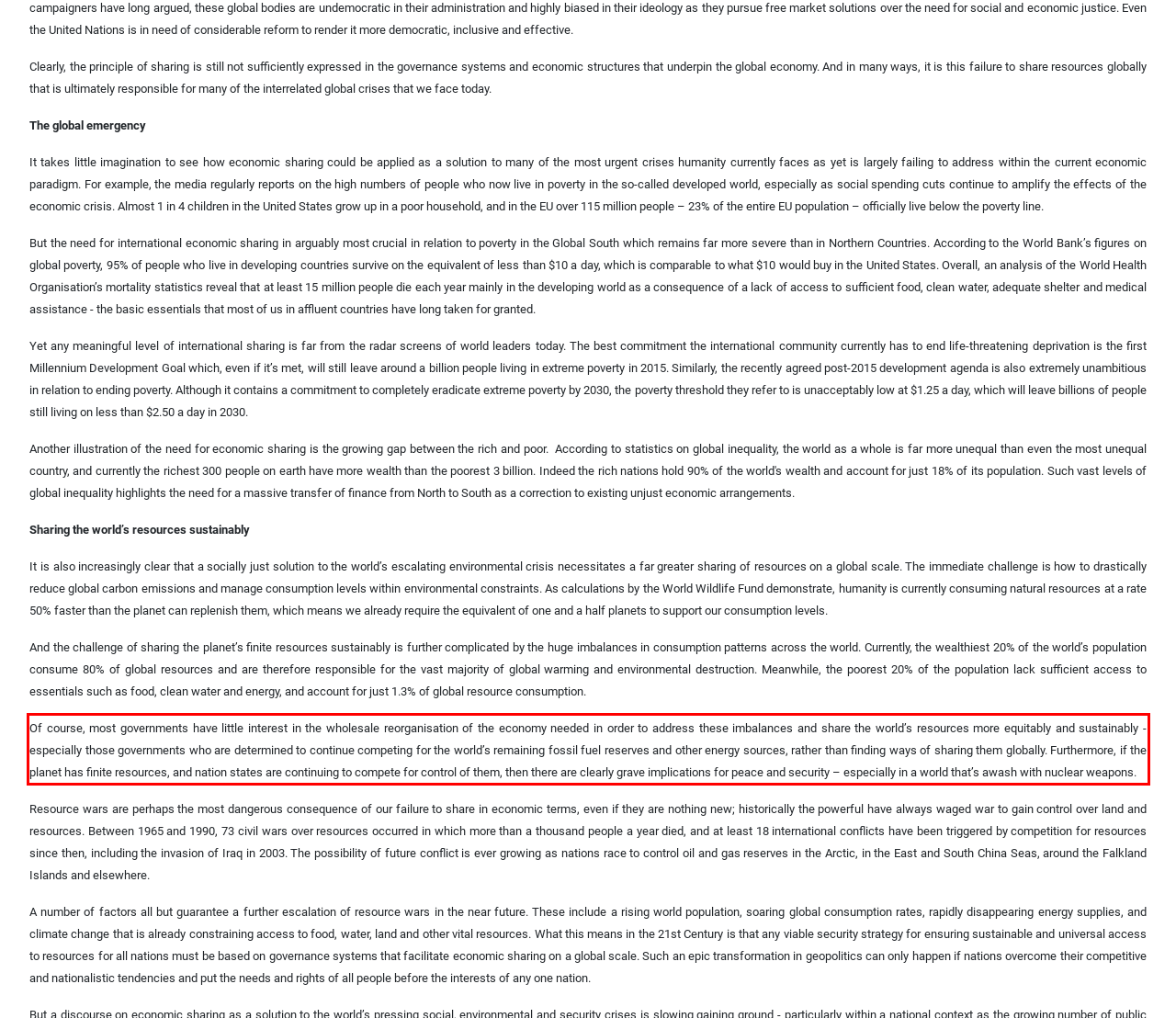Locate the red bounding box in the provided webpage screenshot and use OCR to determine the text content inside it.

Of course, most governments have little interest in the wholesale reorganisation of the economy needed in order to address these imbalances and share the world’s resources more equitably and sustainably - especially those governments who are determined to continue competing for the world’s remaining fossil fuel reserves and other energy sources, rather than finding ways of sharing them globally. Furthermore, if the planet has finite resources, and nation states are continuing to compete for control of them, then there are clearly grave implications for peace and security – especially in a world that’s awash with nuclear weapons.